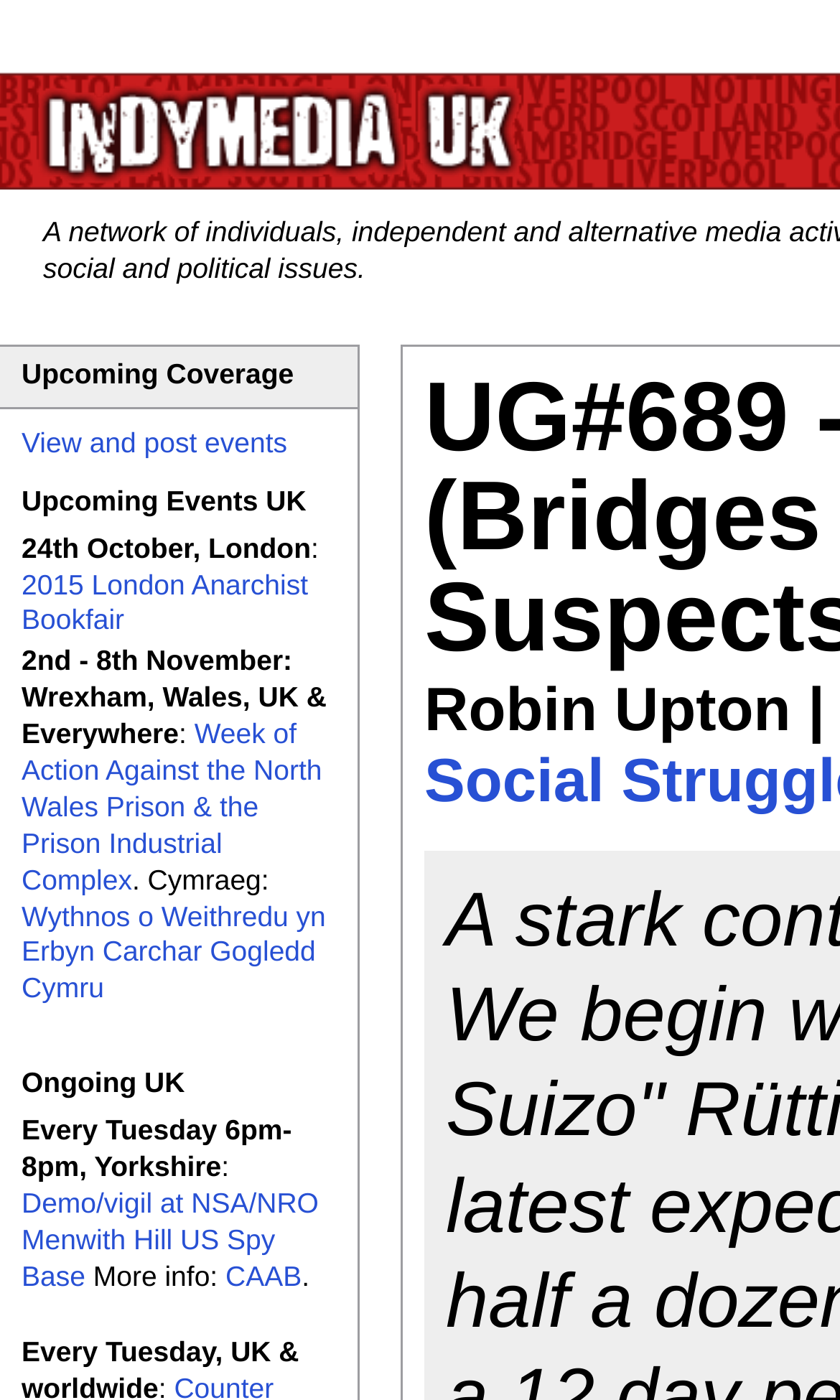Offer a thorough description of the webpage.

This webpage appears to be a news or event listing page, with a focus on UK Indymedia. At the top, there is a heading with the title "UK Indymedia" and a link to the same. Below this, there is a section with three columns, each containing a description list term and detail. The first column has the term "Upcoming Coverage" with a link to "View and post events". The second column has the term "Upcoming Events UK" with a list of events, including the "2015 London Anarchist Bookfair" and the "Week of Action Against the North Wales Prison & the Prison Industrial Complex". The third column has the term "Ongoing UK" with a list of ongoing events, including a demo/vigil at the NSA/NRO Menwith Hill US Spy Base.

The events are listed in a chronological order, with the most upcoming events at the top and the ongoing events at the bottom. Each event has a brief description, including the date, location, and a link to more information. There are also some Welsh language links and descriptions, indicating that the page caters to a bilingual audience.

Overall, the page appears to be a hub for news and events related to UK Indymedia, with a focus on upcoming and ongoing events, as well as providing resources for users to post and view events.